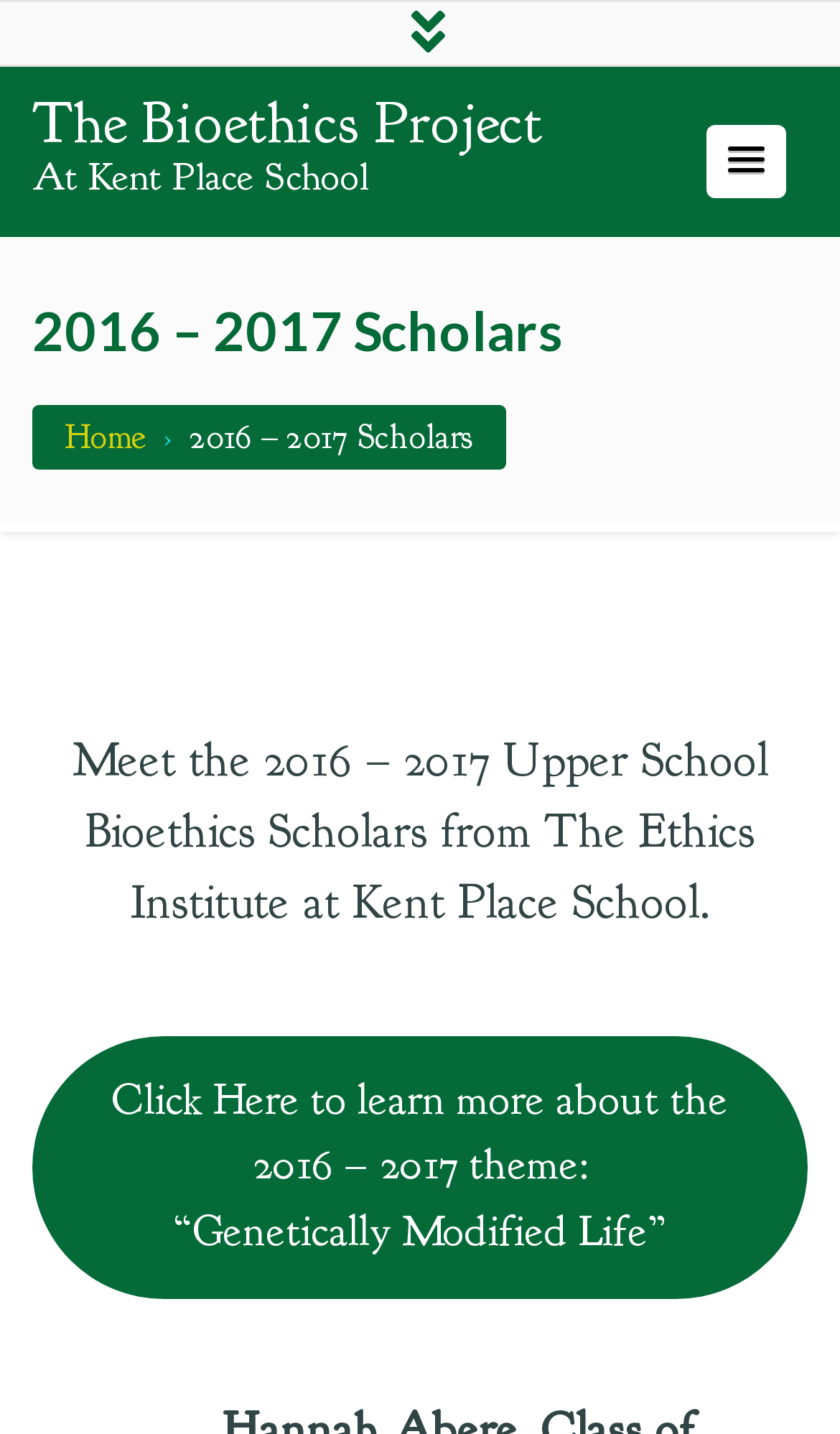Use a single word or phrase to answer the question:
What is the theme of the 2016-2017 scholars?

Genetically Modified Life